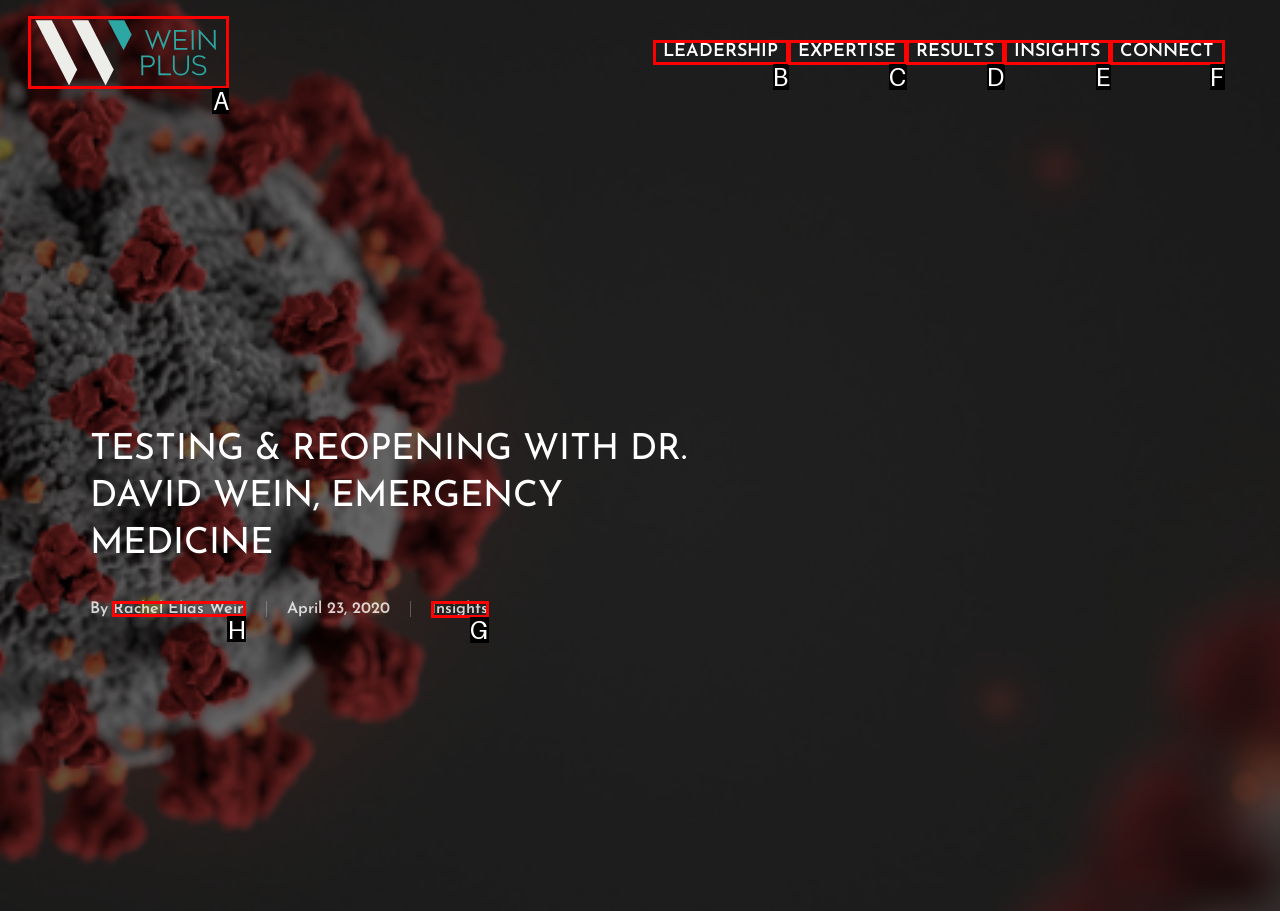From the given options, choose the one to complete the task: read the article by Rachel Elias Wein
Indicate the letter of the correct option.

H